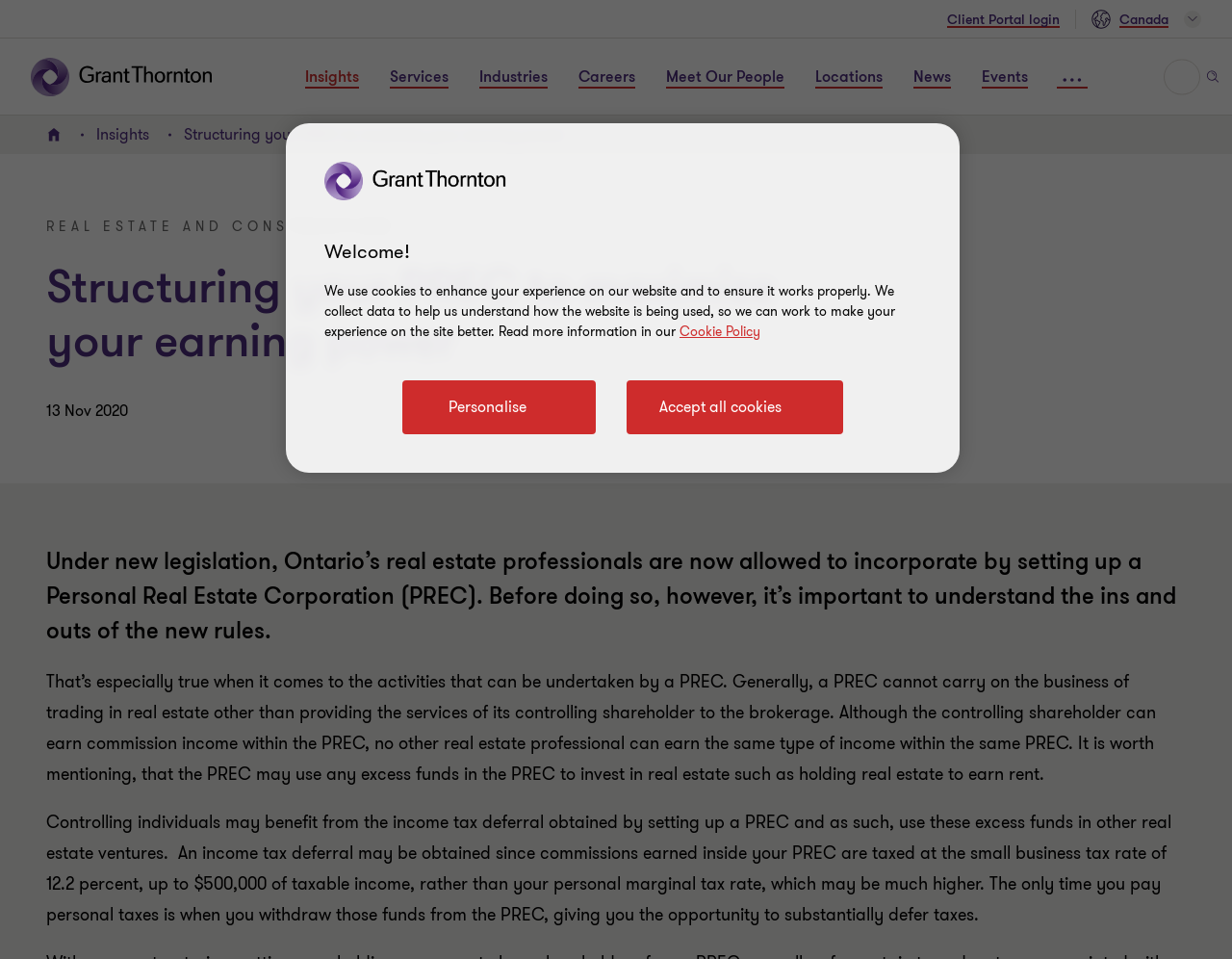Provide the bounding box coordinates for the UI element that is described as: "aria-label="Search Icon"".

[0.95, 0.07, 0.969, 0.092]